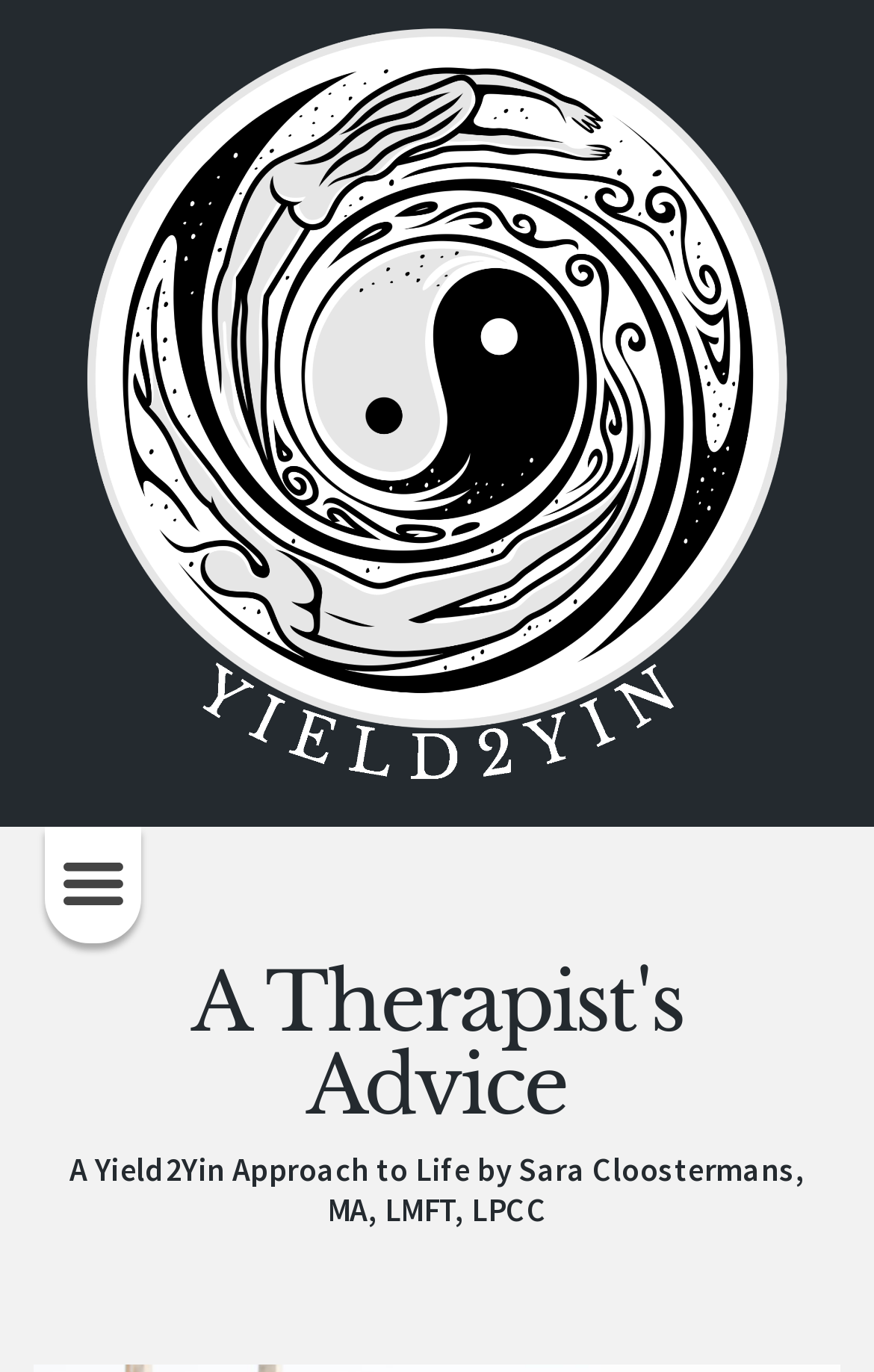Please identify the primary heading on the webpage and return its text.

Yin Yoga: The Basics & The Benefits